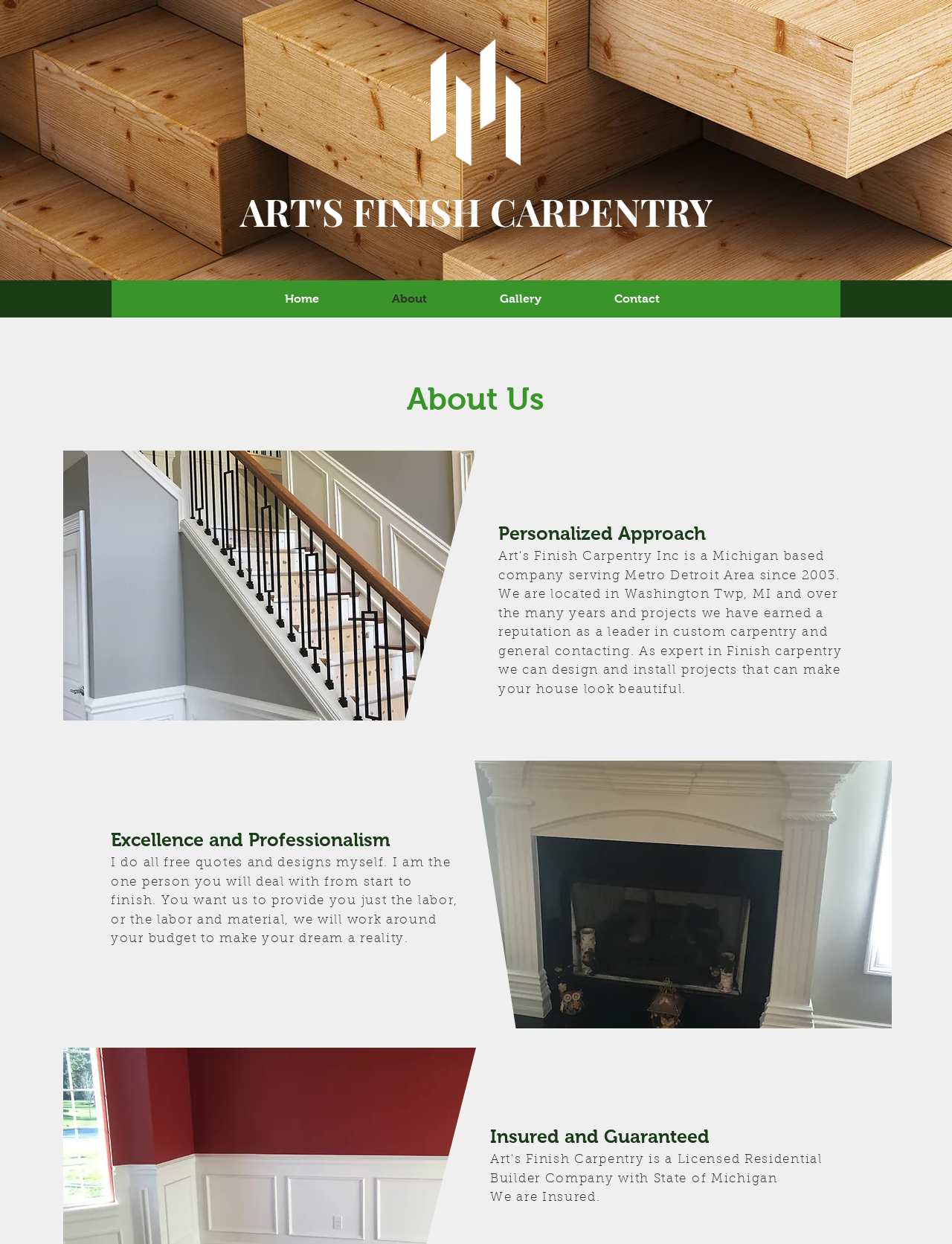What is the location of the company?
Please give a detailed answer to the question using the information shown in the image.

The StaticText element 'We are located in Washington Twp, MI and over the many years and projects we have earned a reputation as a leader in custom carpentry and general contacting.' suggests that the company is located in Washington Twp, MI.